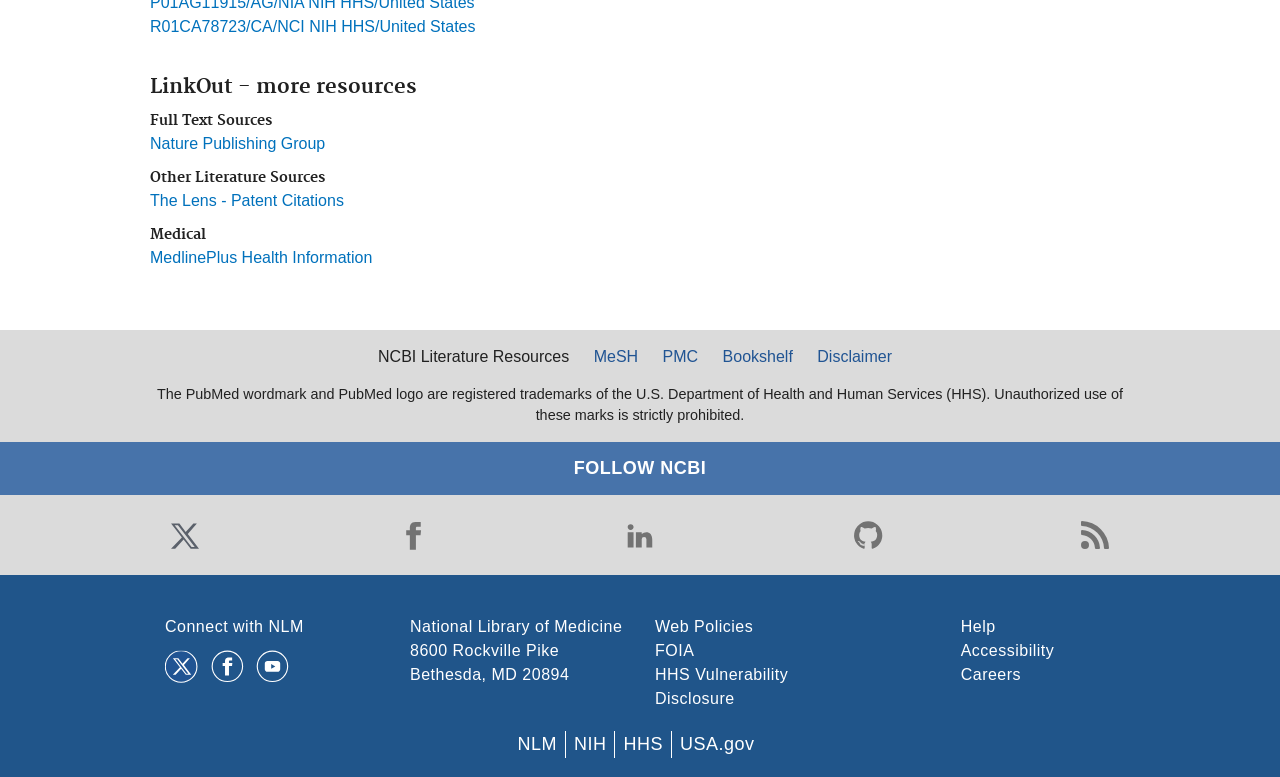Please study the image and answer the question comprehensively:
What is the name of the library?

I found the answer by looking at the bottom of the webpage, where it says 'National Library of Medicine' in a static text element.